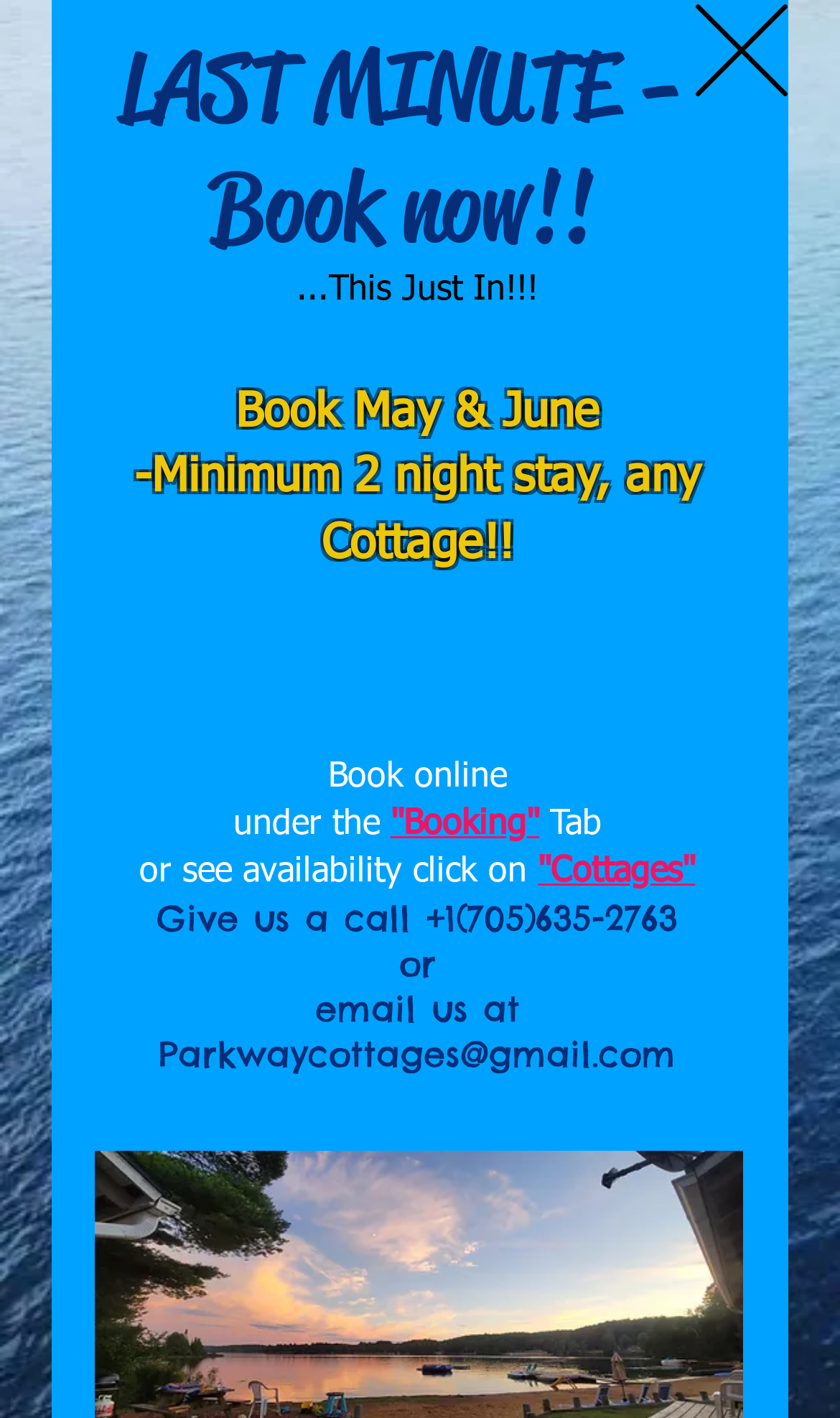What is the minimum stay requirement for booking a cottage?
Please craft a detailed and exhaustive response to the question.

The webpage mentions 'Minimum 2 night stay, any Cottage!!' which suggests that the minimum stay requirement for booking a cottage is 2 nights.